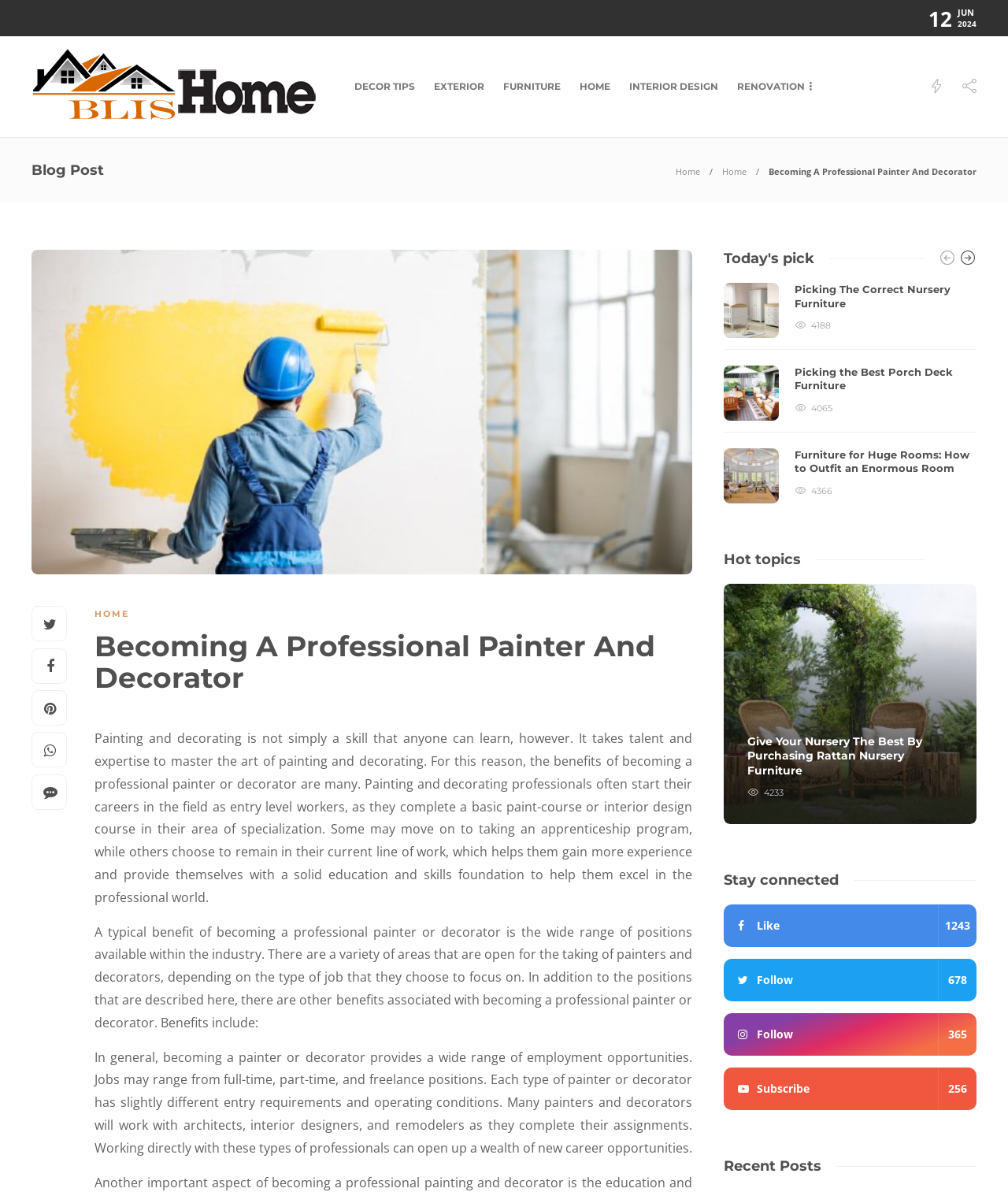Please provide the bounding box coordinates for the element that needs to be clicked to perform the instruction: "Follow us on social media". The coordinates must consist of four float numbers between 0 and 1, formatted as [left, top, right, bottom].

None